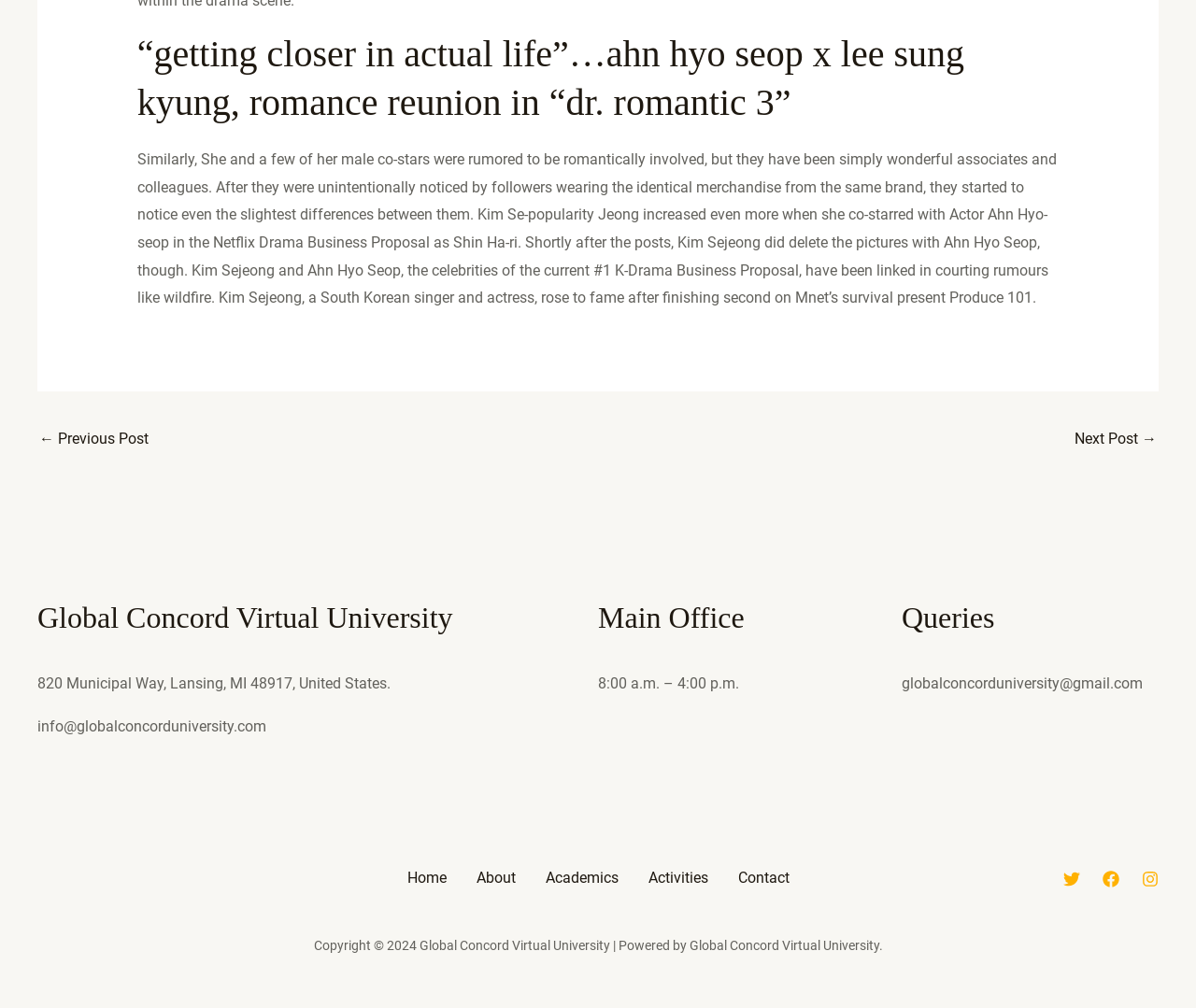Determine the bounding box coordinates of the area to click in order to meet this instruction: "Check the 'Contact' page".

[0.604, 0.857, 0.672, 0.885]